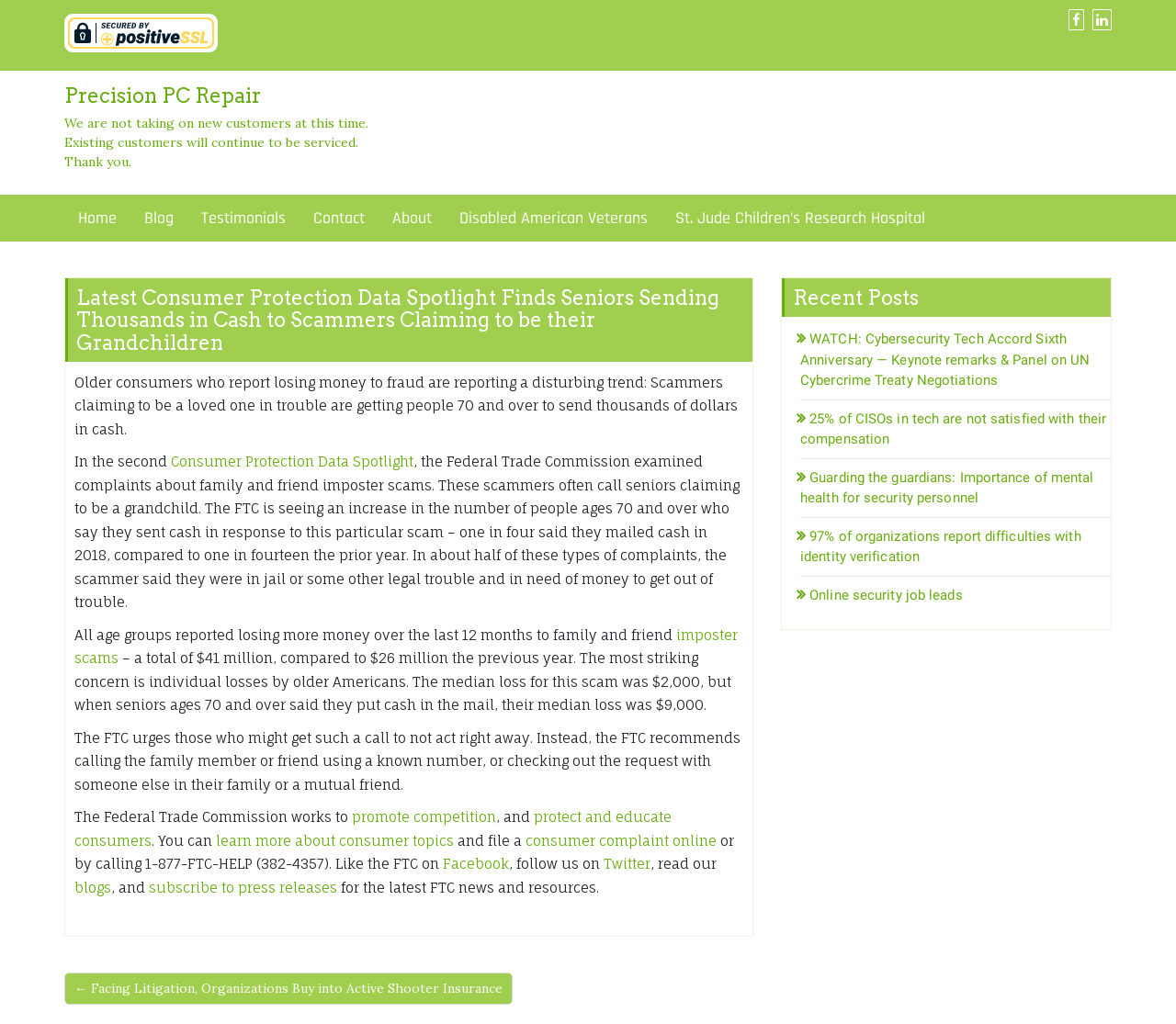Identify and generate the primary title of the webpage.

Latest Consumer Protection Data Spotlight Finds Seniors Sending Thousands in Cash to Scammers Claiming to be their Grandchildren